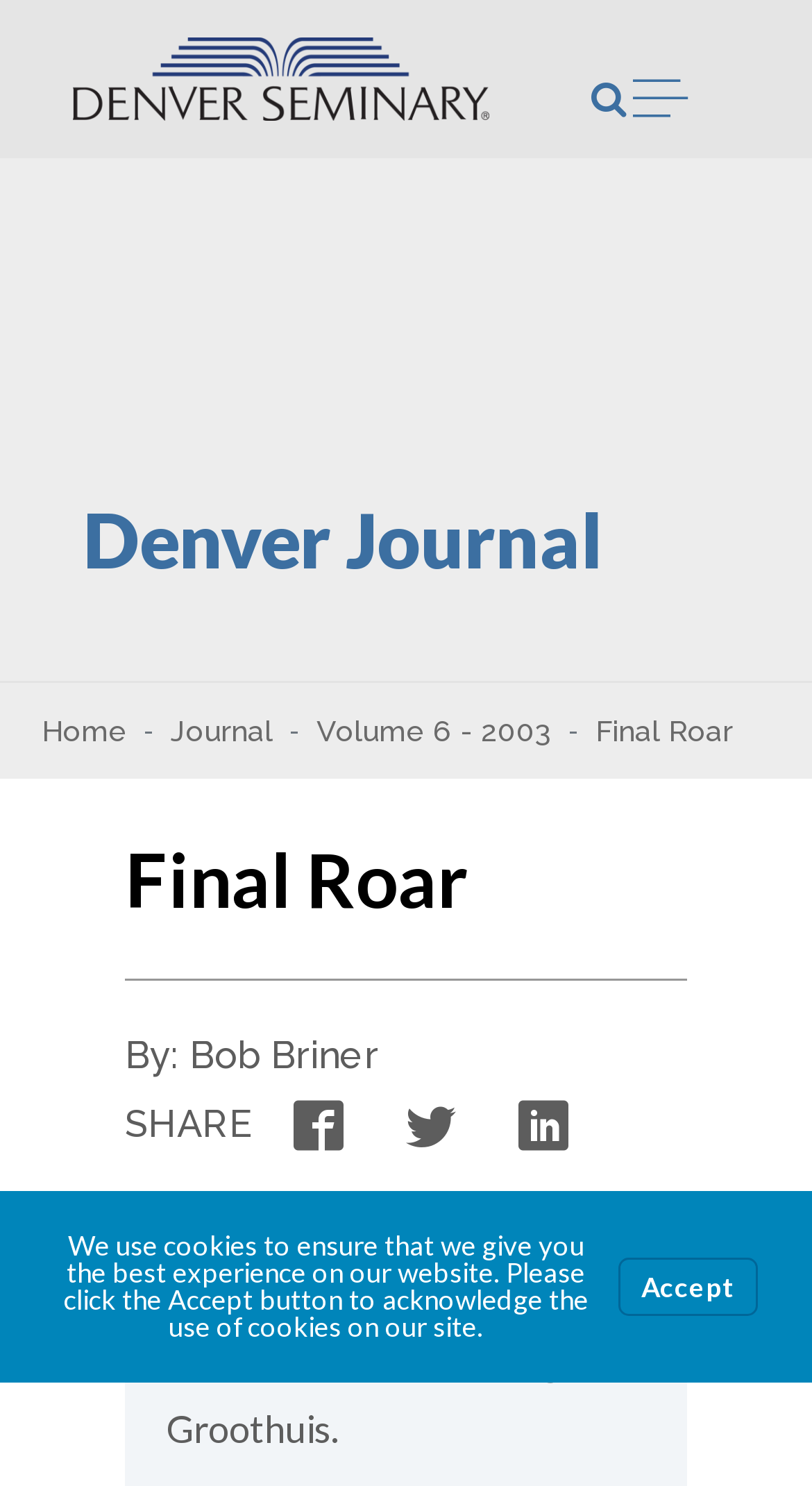Can you identify the bounding box coordinates of the clickable region needed to carry out this instruction: 'Share on Facebook'? The coordinates should be four float numbers within the range of 0 to 1, stated as [left, top, right, bottom].

[0.362, 0.74, 0.423, 0.771]